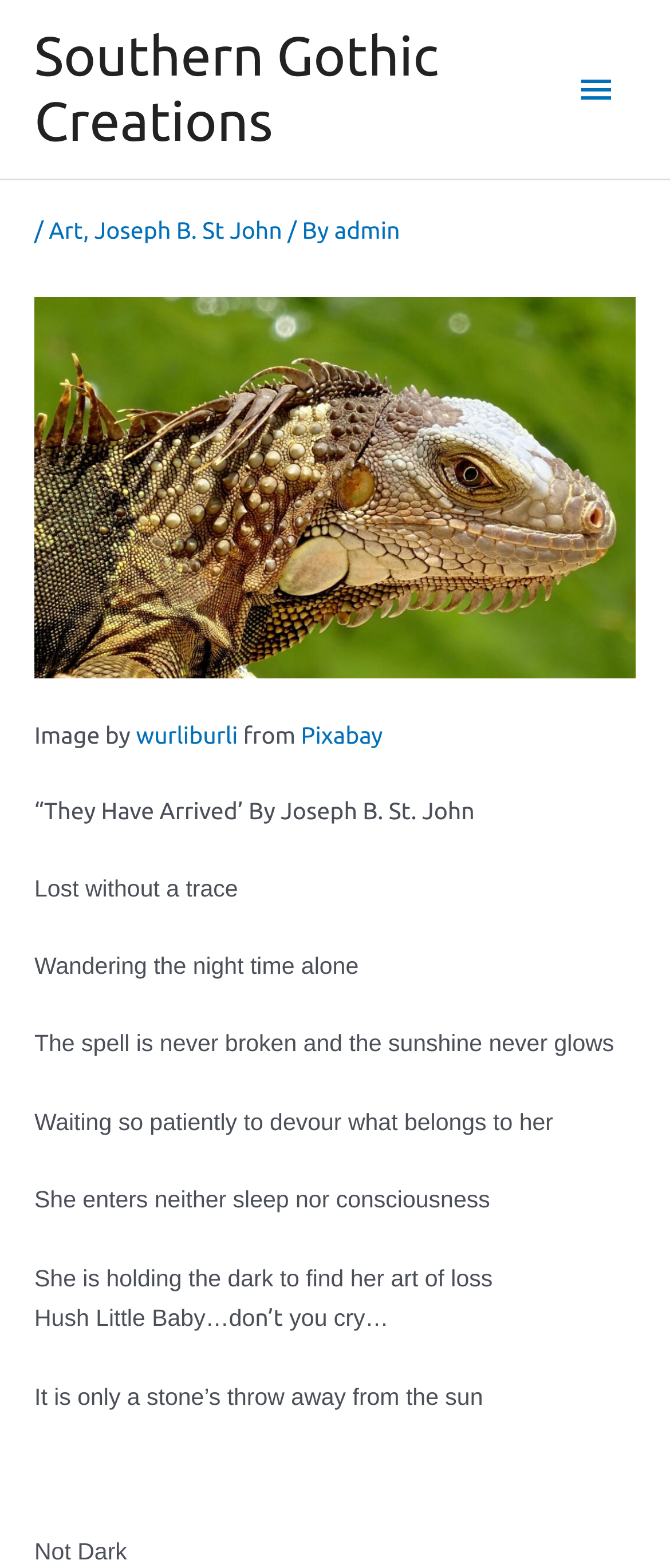Is the main menu expanded?
Refer to the image and give a detailed response to the question.

The answer can be found by looking at the button element with the text 'Main Menu', which has an attribute 'expanded' set to 'False'.